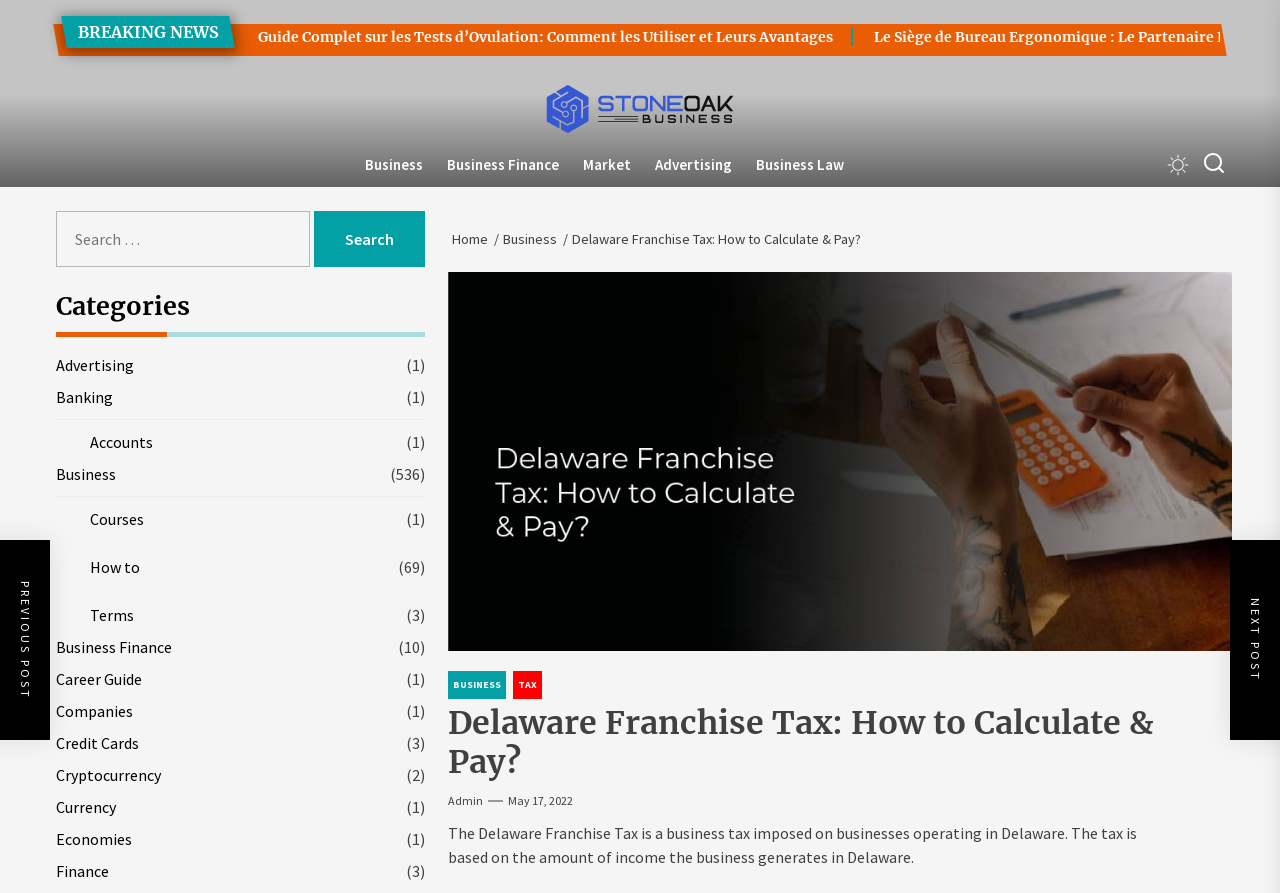Predict the bounding box of the UI element based on the description: "Terms". The coordinates should be four float numbers between 0 and 1, formatted as [left, top, right, bottom].

[0.07, 0.675, 0.11, 0.702]